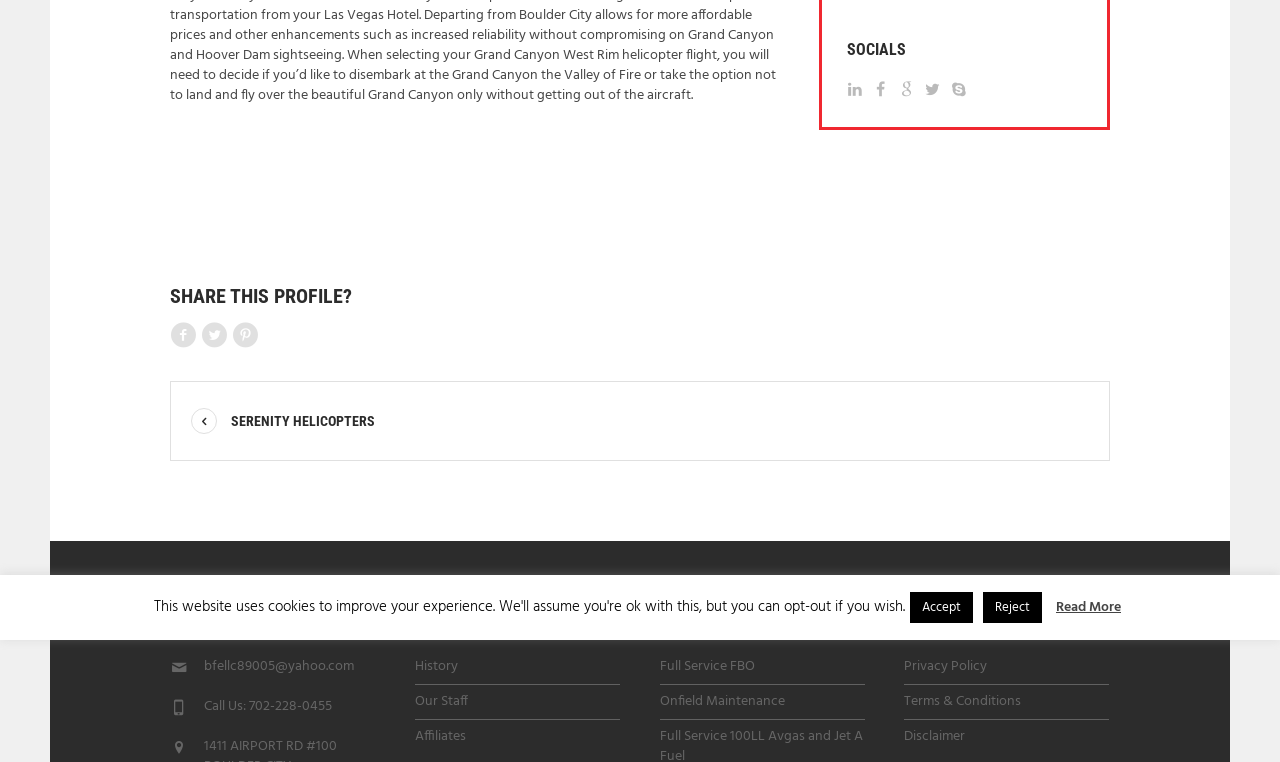Identify the bounding box for the UI element described as: "Reject". Ensure the coordinates are four float numbers between 0 and 1, formatted as [left, top, right, bottom].

[0.768, 0.777, 0.814, 0.818]